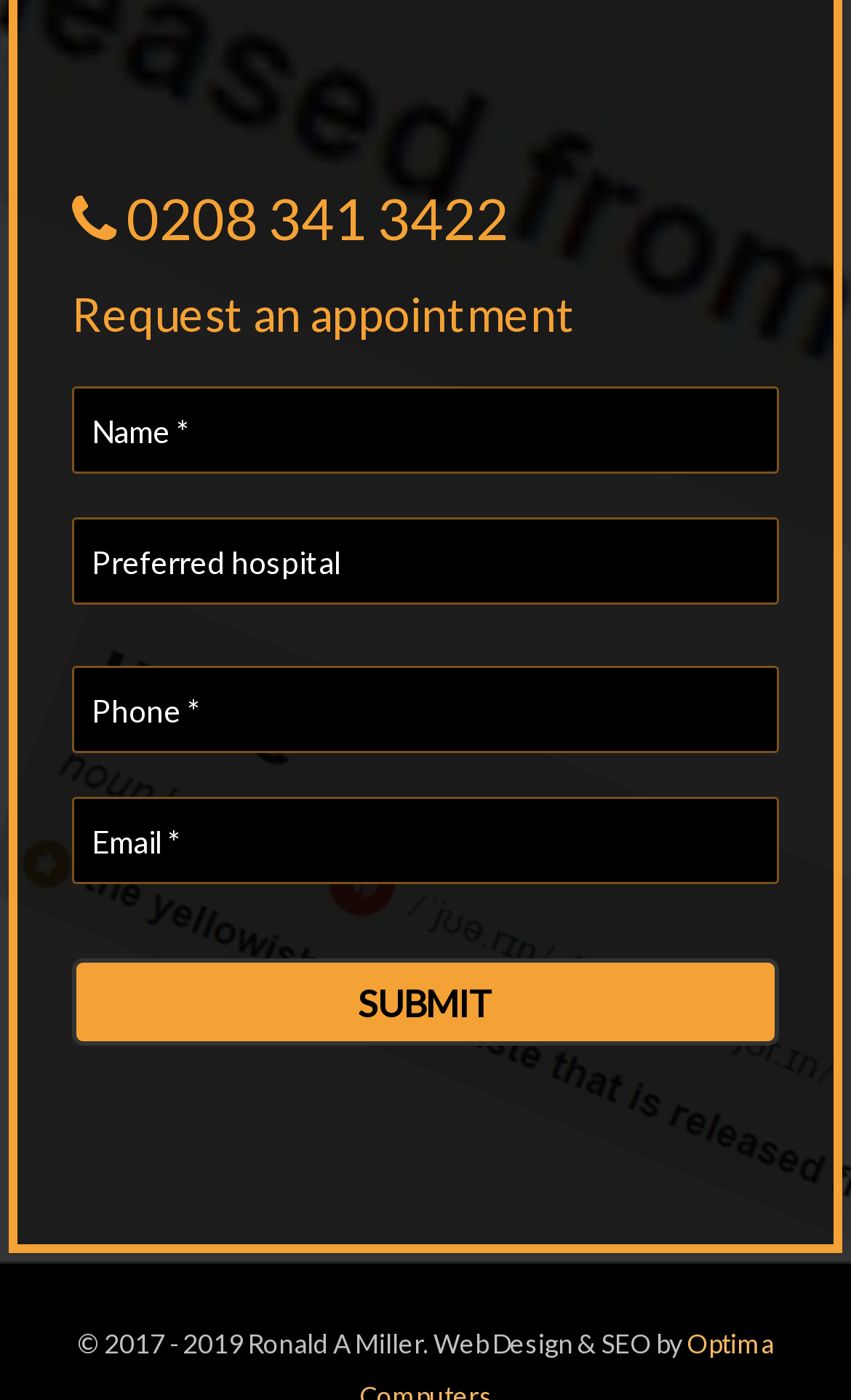Please provide a short answer using a single word or phrase for the question:
What is the copyright year range?

2017 - 2019